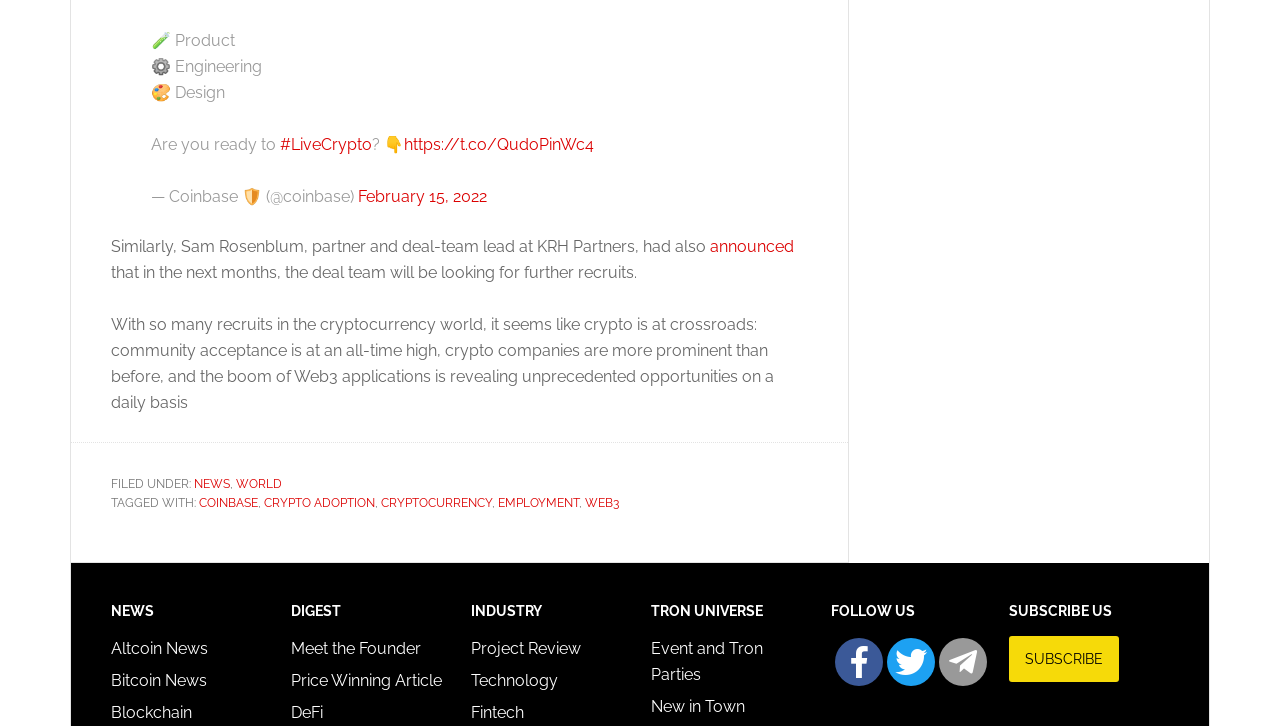What is the category of the news article?
Provide a short answer using one word or a brief phrase based on the image.

NEWS